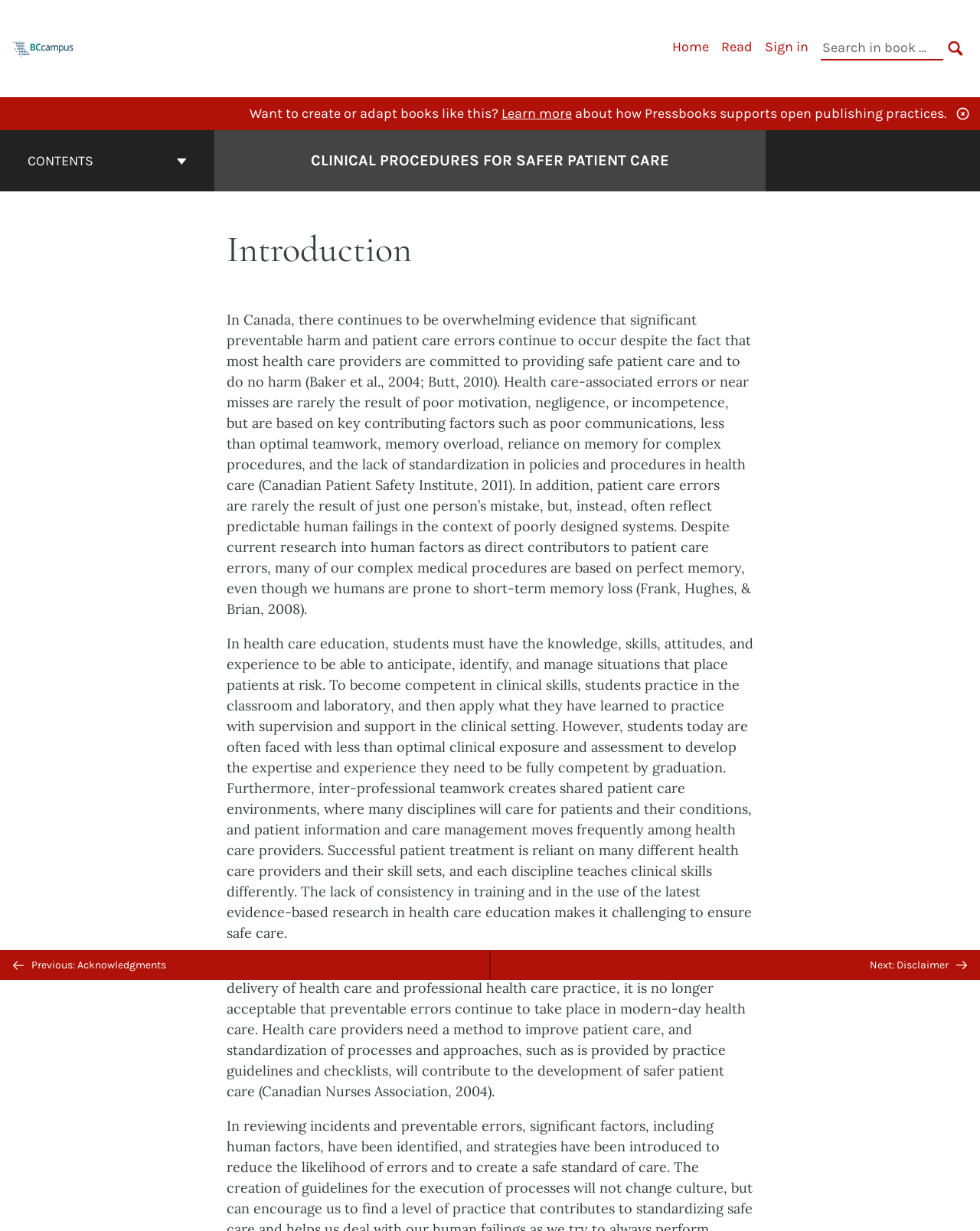Please determine the bounding box coordinates of the element's region to click for the following instruction: "Login to your account".

None